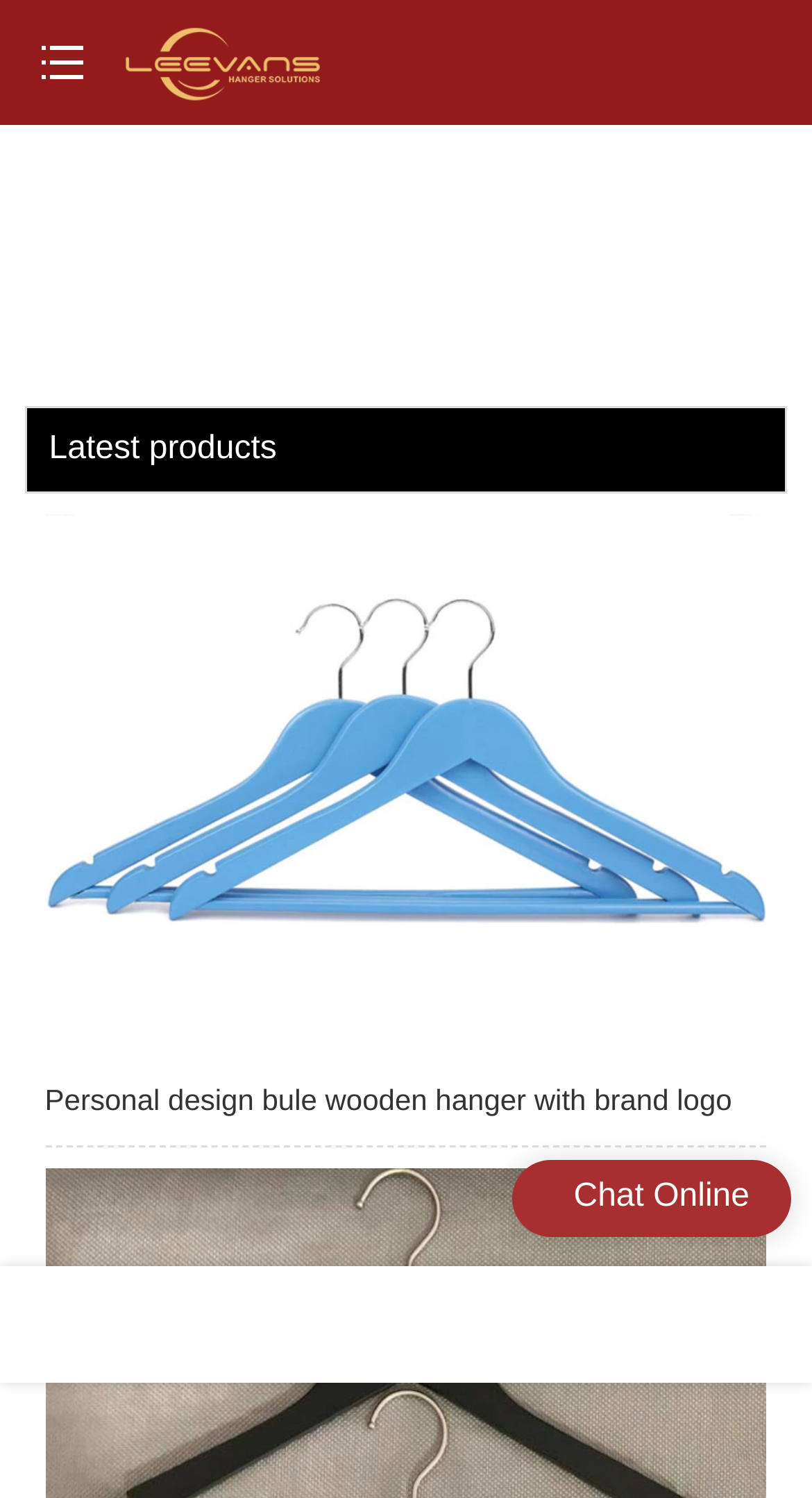Utilize the information from the image to answer the question in detail:
What type of image is displayed next to the latest product?

Next to the 'Personal design bule wooden hanger with brand logo' link, there is an image, which is likely a product image showcasing the design of the wooden hanger.